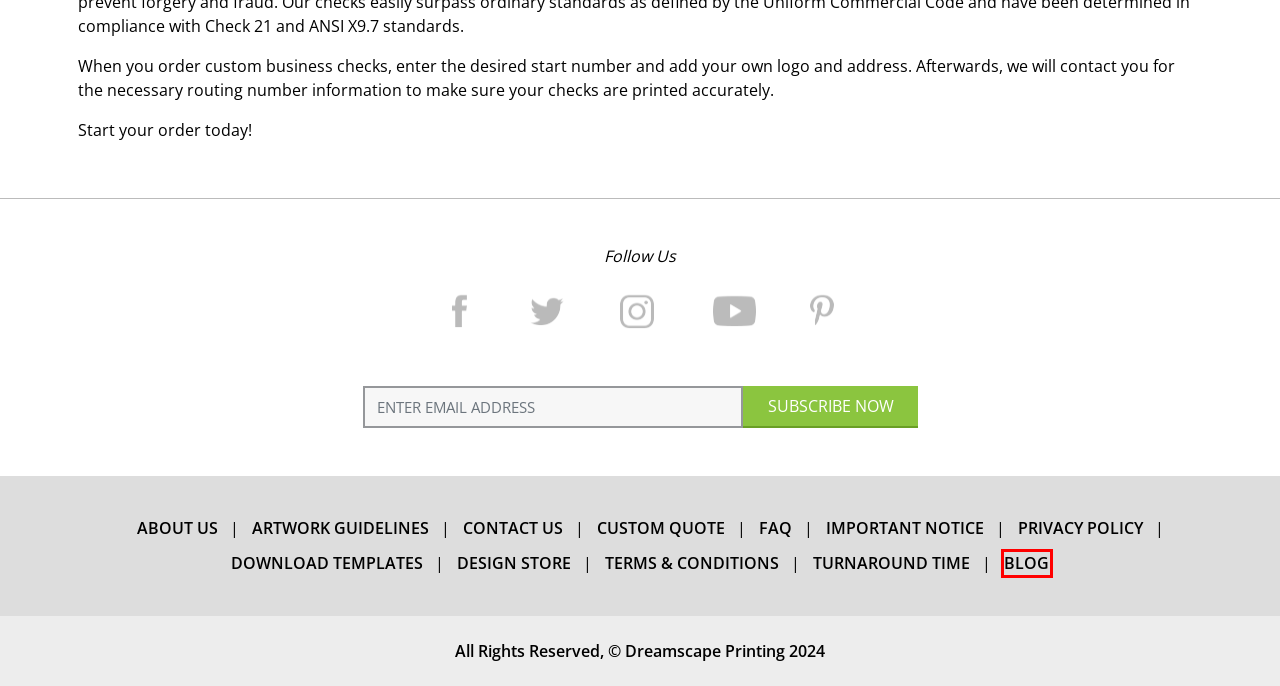Observe the provided screenshot of a webpage that has a red rectangle bounding box. Determine the webpage description that best matches the new webpage after clicking the element inside the red bounding box. Here are the candidates:
A. Welcome to  Dreamscape
B. Dreamscape Printing Blog
C. contact
D. ARTWORK GUIDELINES
E. Privacy Policy
F. Turnaround Times
G. Terms and Conditions
H. About Us

B